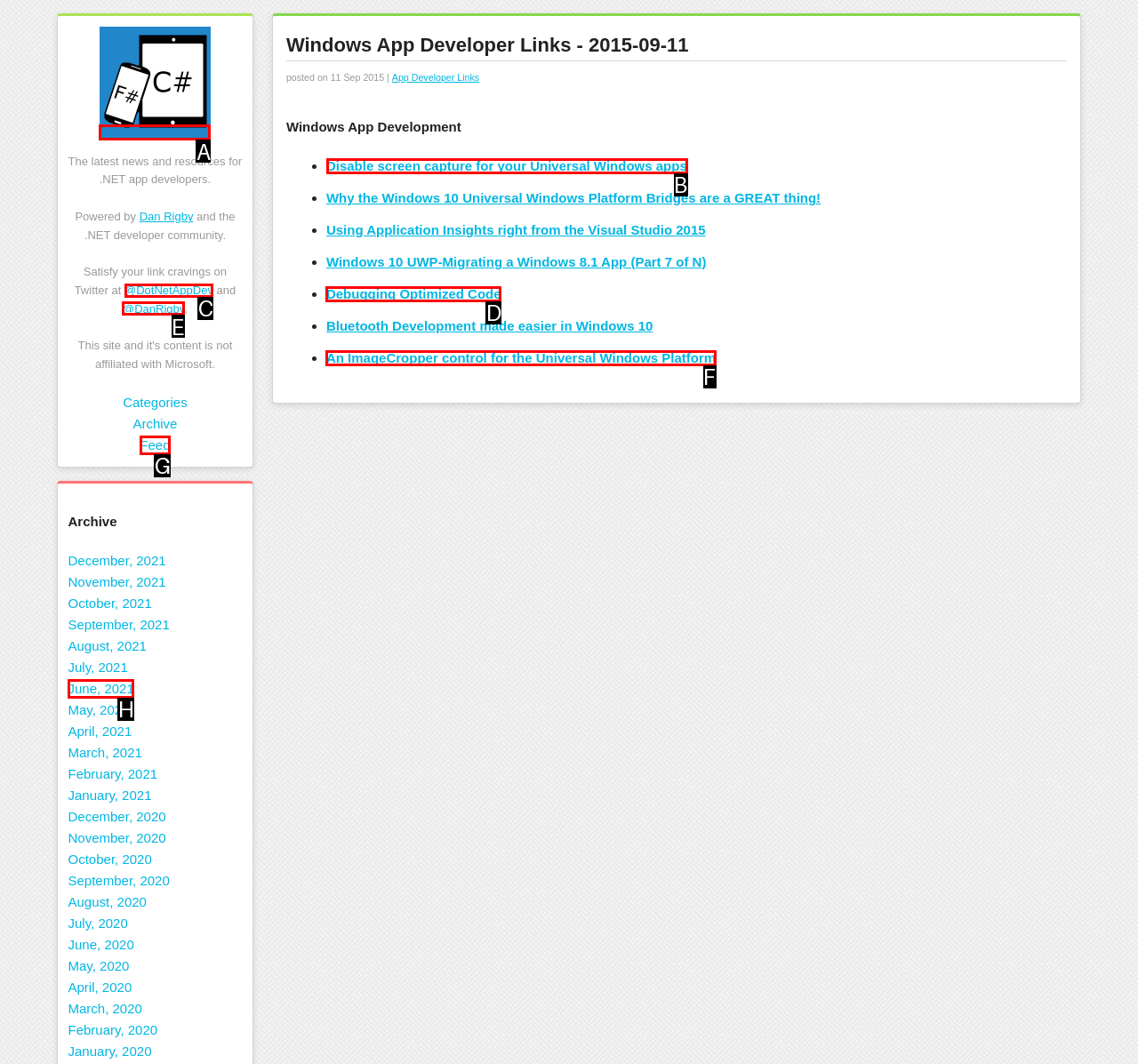Determine the HTML element to click for the instruction: Read the article about 'Disable screen capture for your Universal Windows apps'.
Answer with the letter corresponding to the correct choice from the provided options.

B